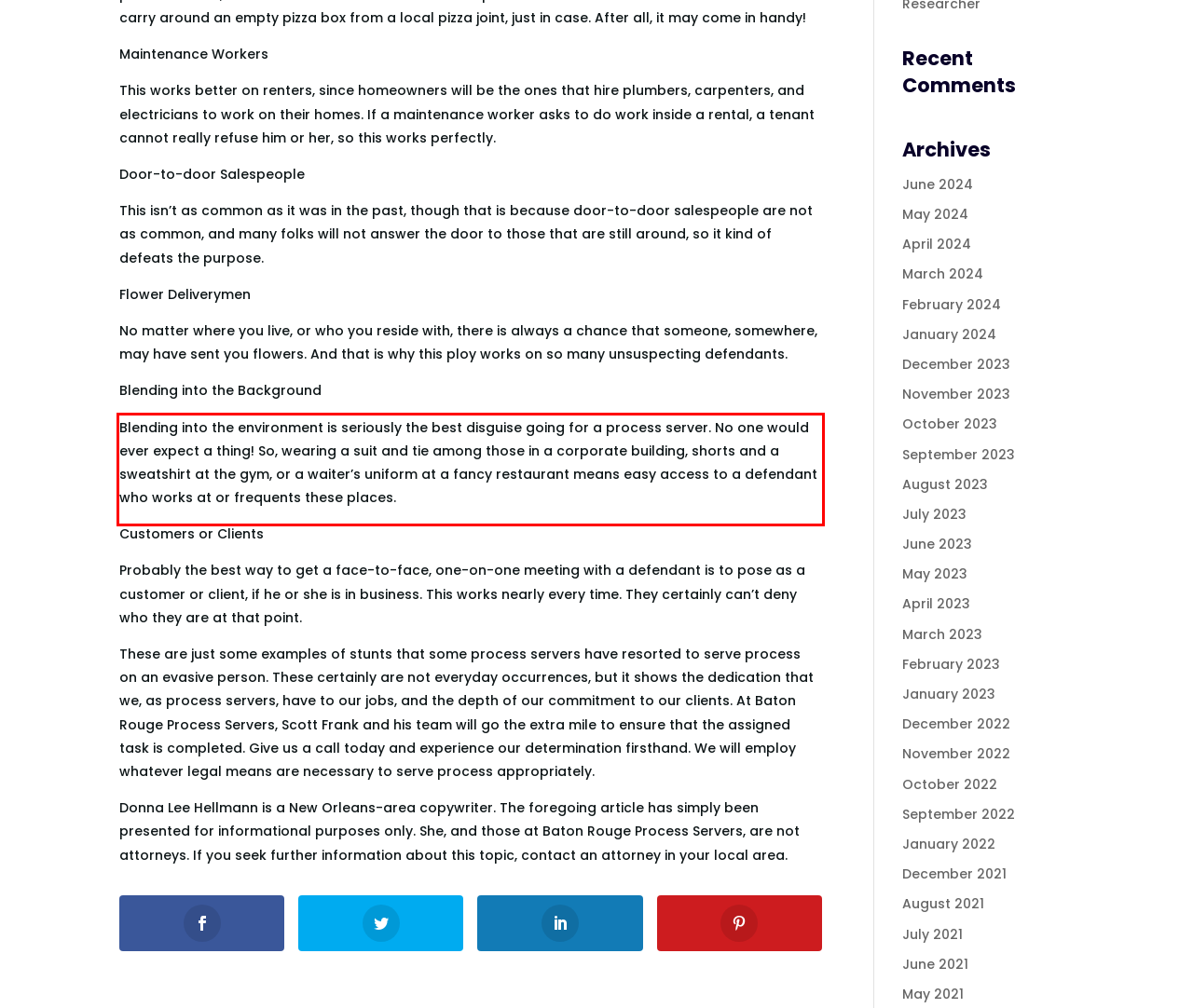You are presented with a screenshot containing a red rectangle. Extract the text found inside this red bounding box.

Blending into the environment is seriously the best disguise going for a process server. No one would ever expect a thing! So, wearing a suit and tie among those in a corporate building, shorts and a sweatshirt at the gym, or a waiter’s uniform at a fancy restaurant means easy access to a defendant who works at or frequents these places.